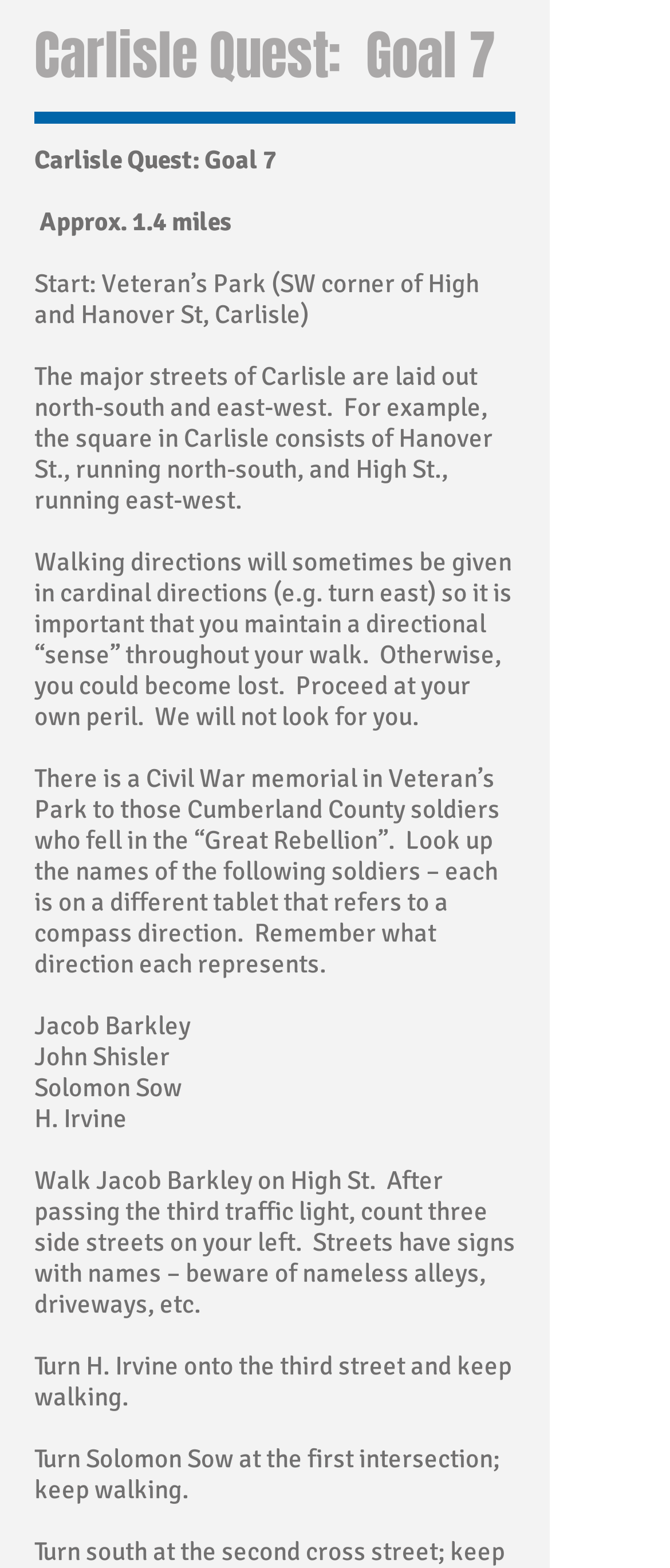Respond to the following query with just one word or a short phrase: 
What is the instruction after passing the third traffic light on High St.?

Count three side streets on your left